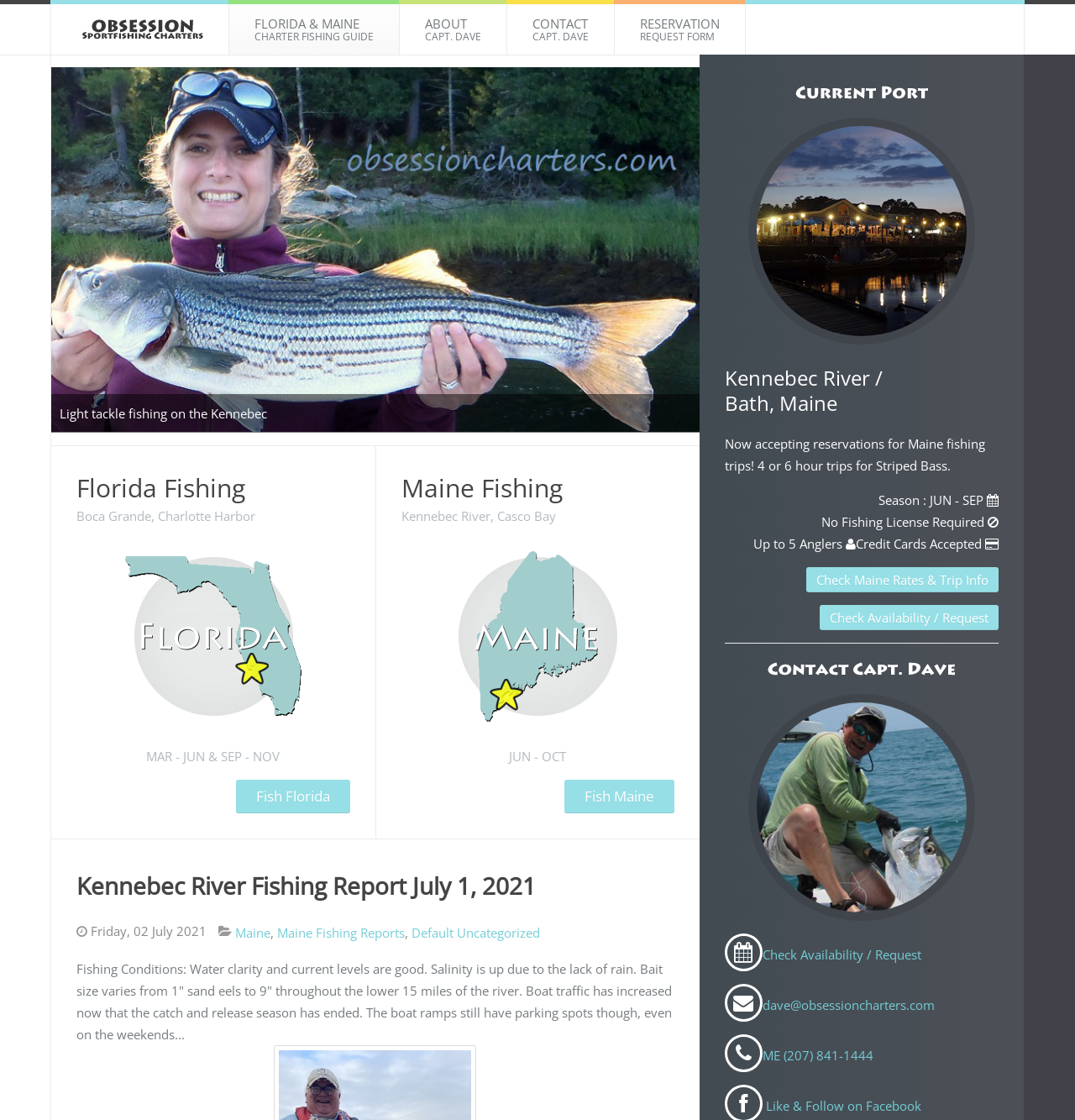Highlight the bounding box coordinates of the element you need to click to perform the following instruction: "Like & Follow on Facebook."

[0.709, 0.98, 0.857, 0.995]